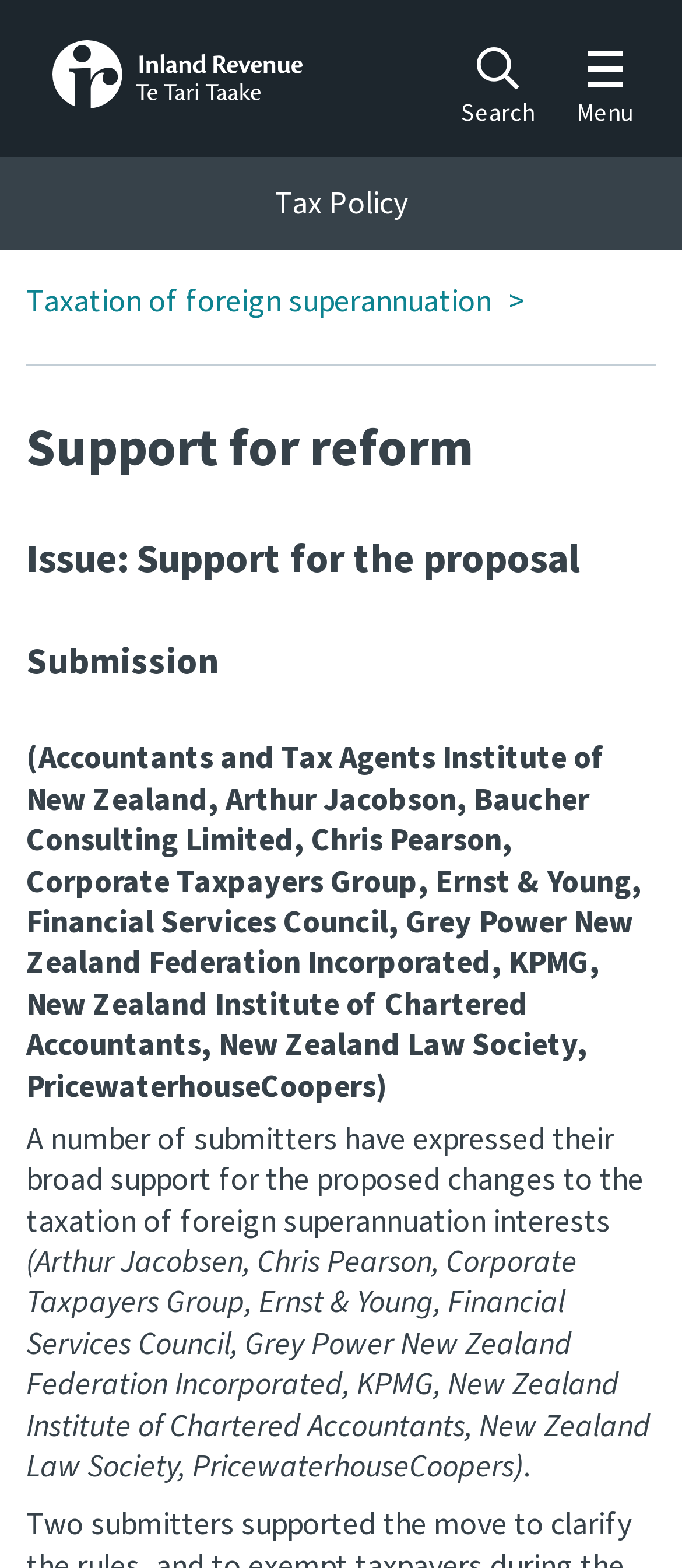Find and extract the text of the primary heading on the webpage.

Support for reform